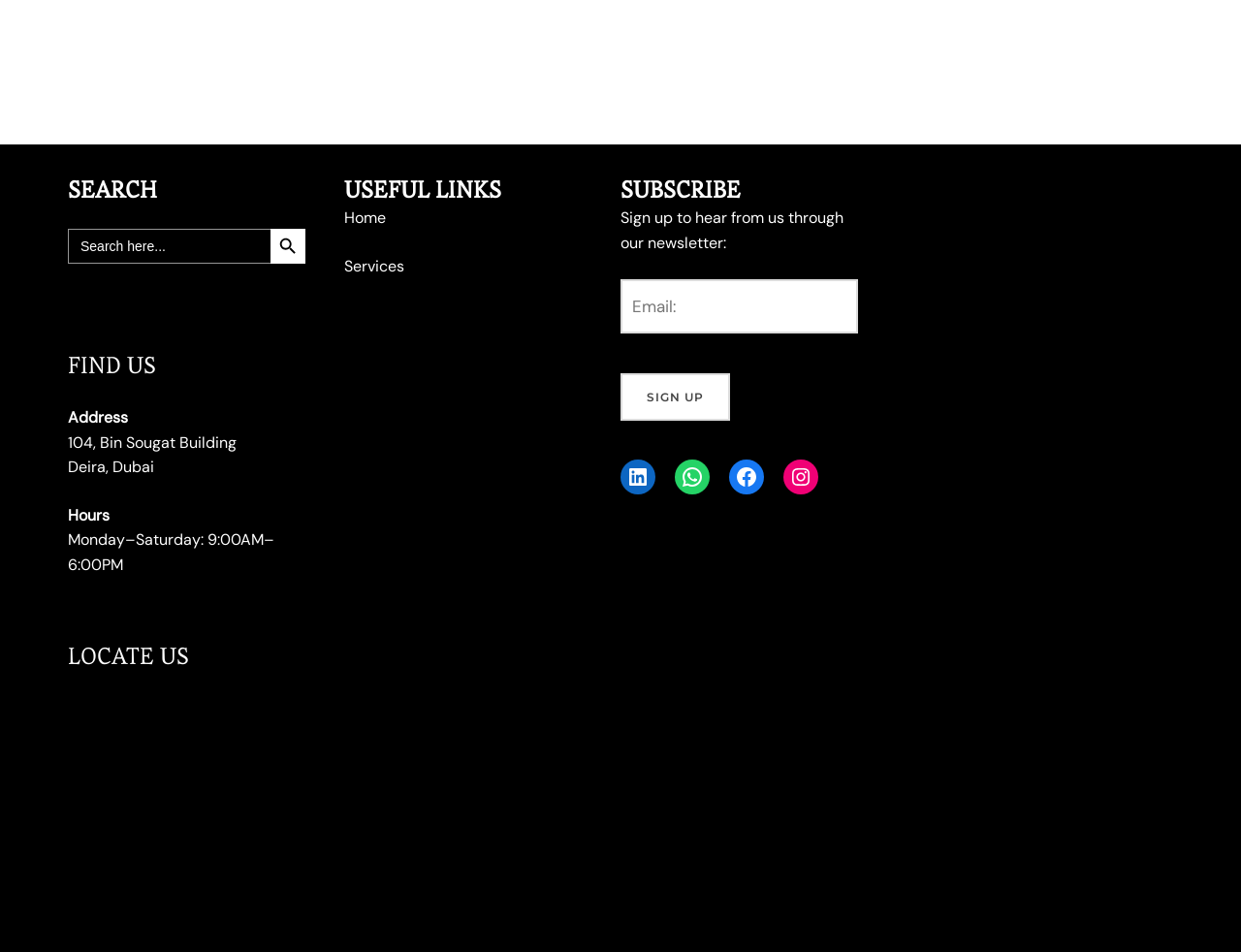What is the purpose of the search box?
Please utilize the information in the image to give a detailed response to the question.

I inferred the purpose of the search box by looking at the label 'Search for:' next to it, which suggests that it is meant for searching for something.